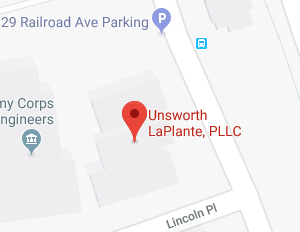Provide a short, one-word or phrase answer to the question below:
What is marked with a prominent red pin?

The office